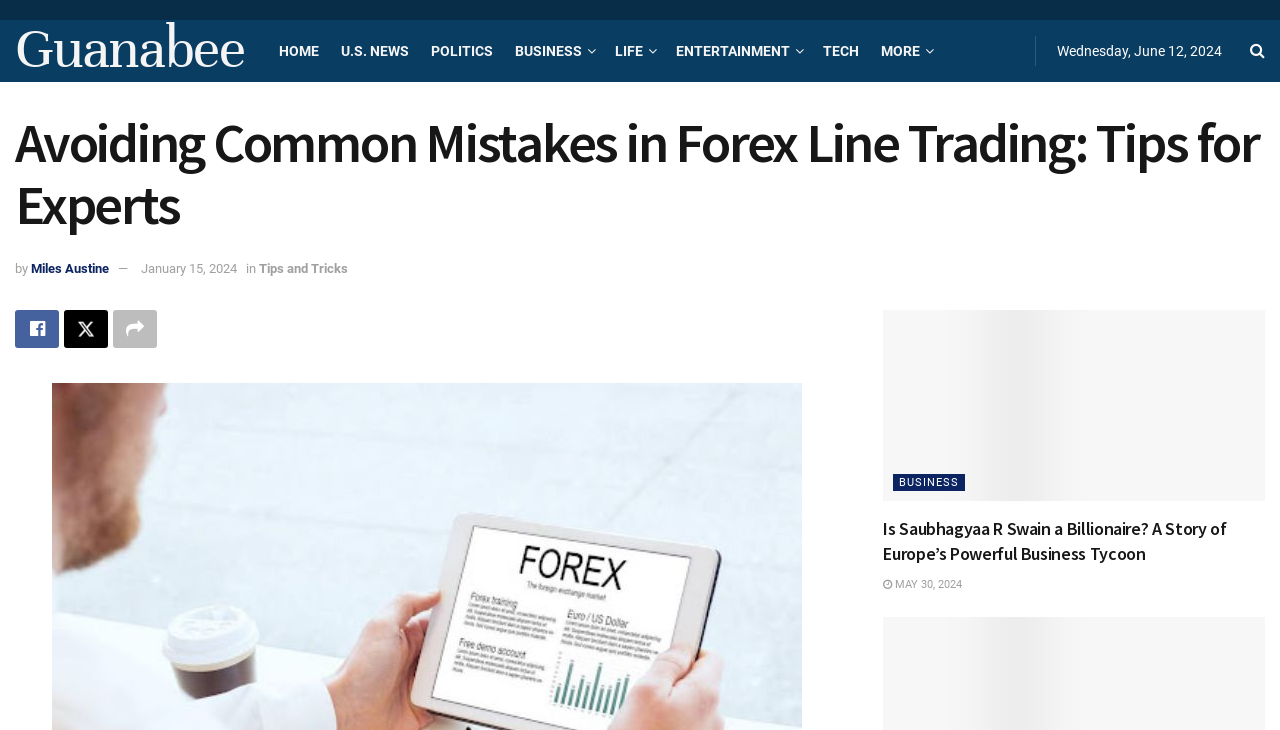Determine the bounding box coordinates of the clickable element to achieve the following action: 'go to HOME page'. Provide the coordinates as four float values between 0 and 1, formatted as [left, top, right, bottom].

[0.218, 0.027, 0.25, 0.112]